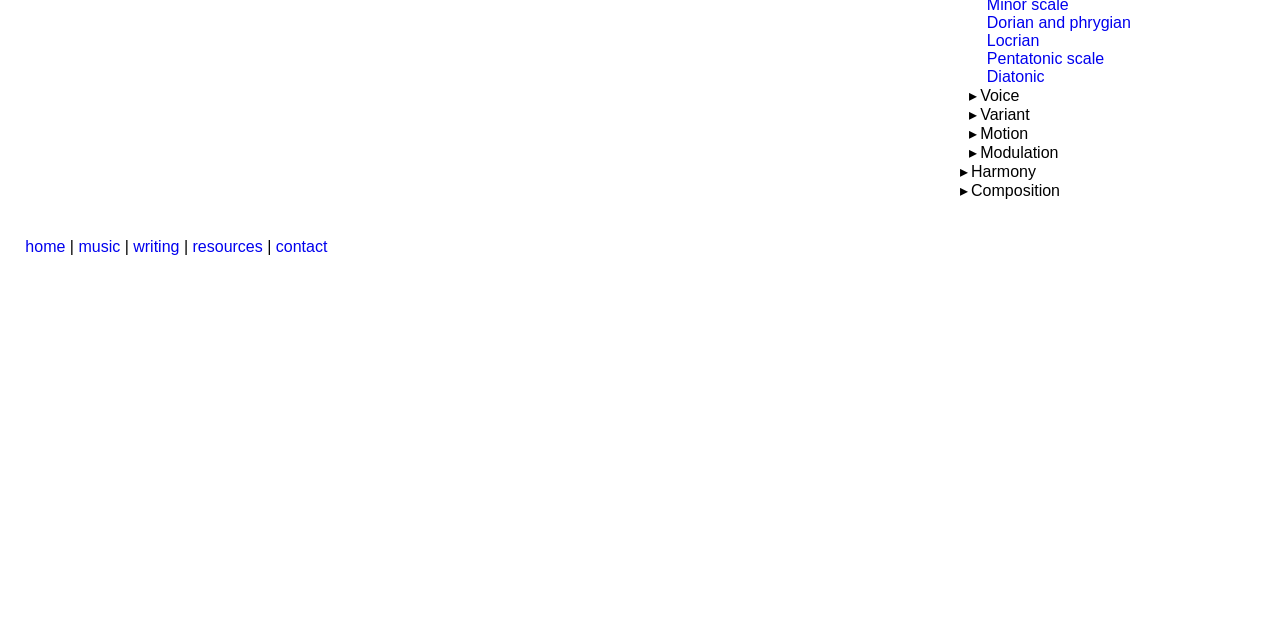Find the bounding box of the web element that fits this description: "home".

[0.02, 0.372, 0.051, 0.398]